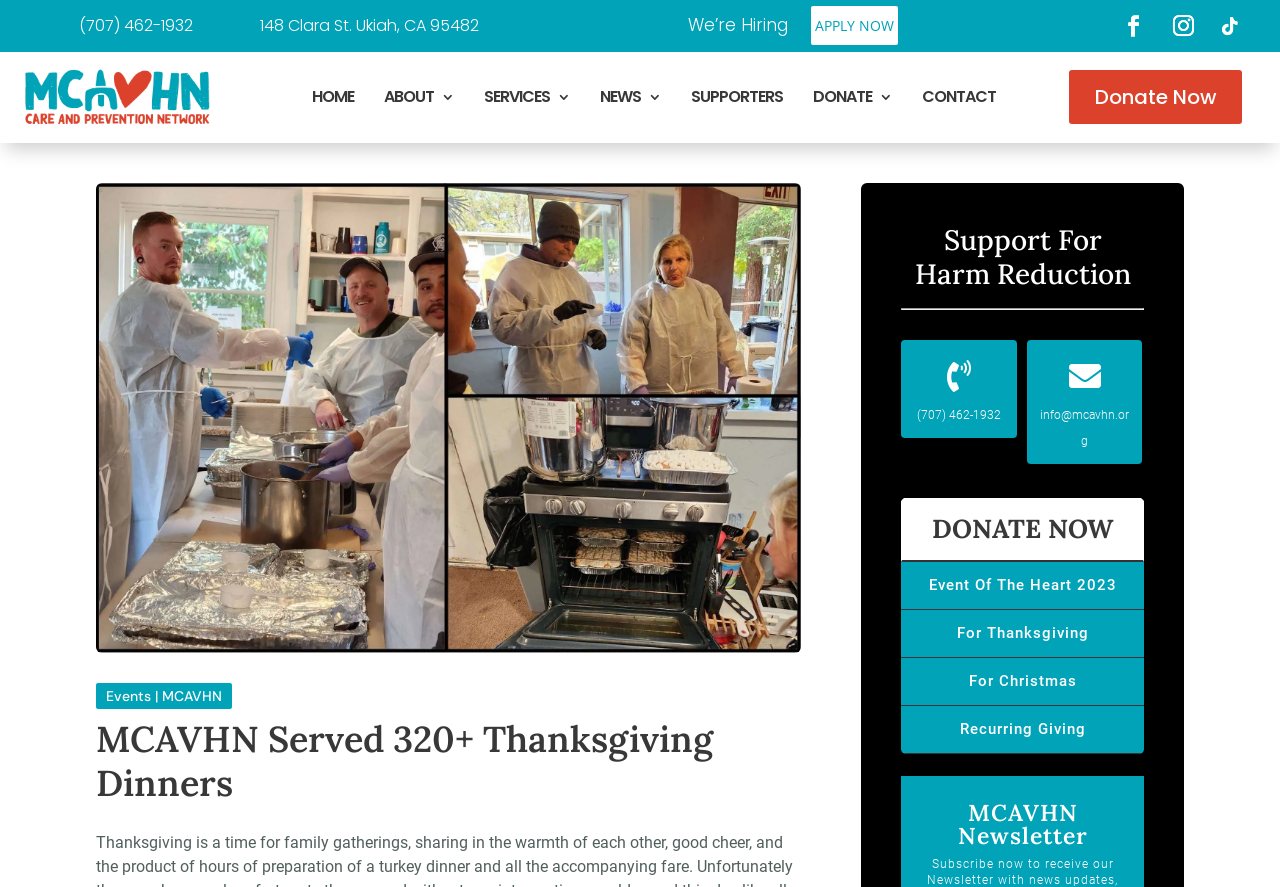Locate the coordinates of the bounding box for the clickable region that fulfills this instruction: "Visit the 'HOME' page".

[0.228, 0.068, 0.276, 0.151]